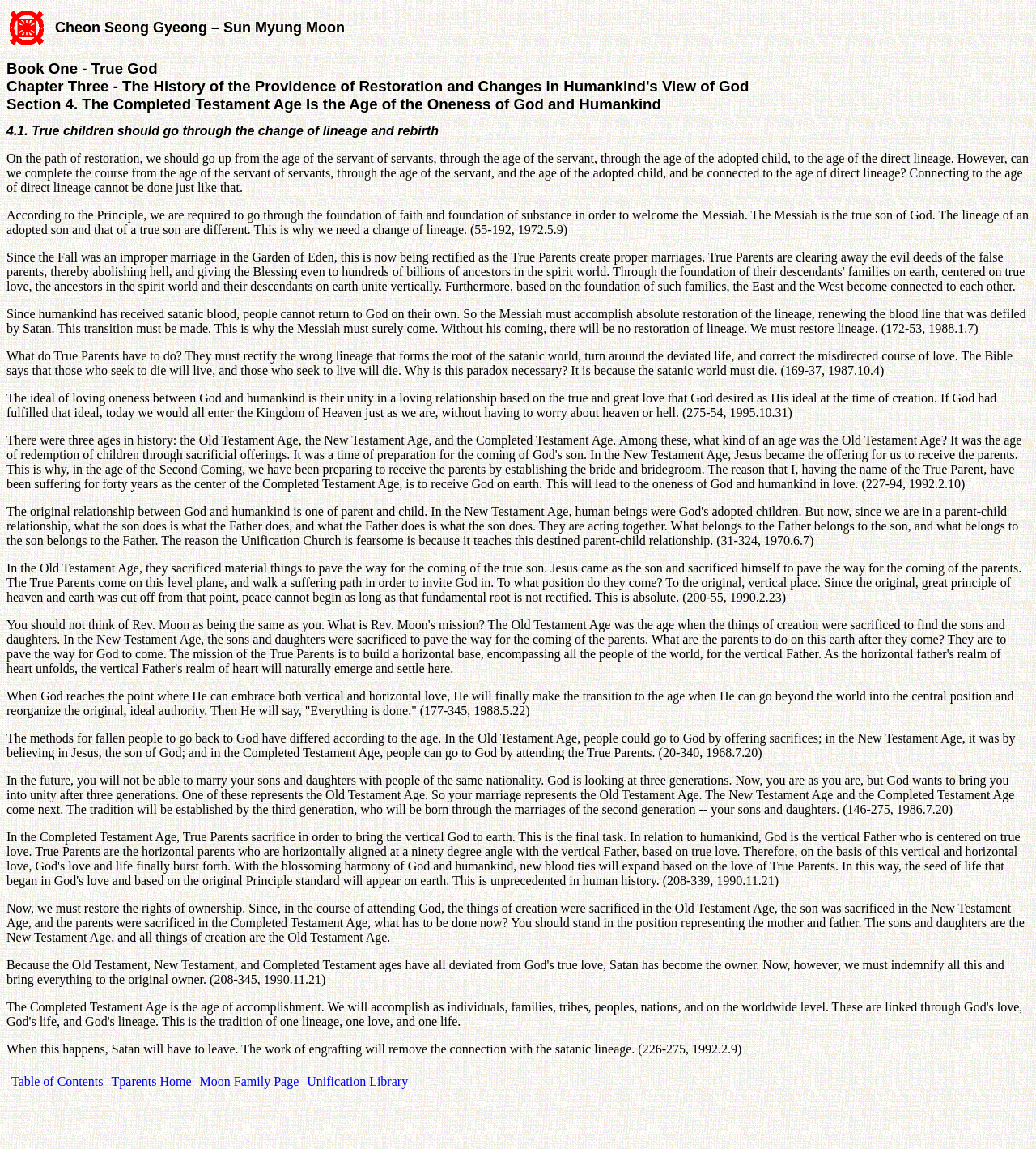What is the title of the current chapter?
Give a single word or phrase as your answer by examining the image.

Chapter Three